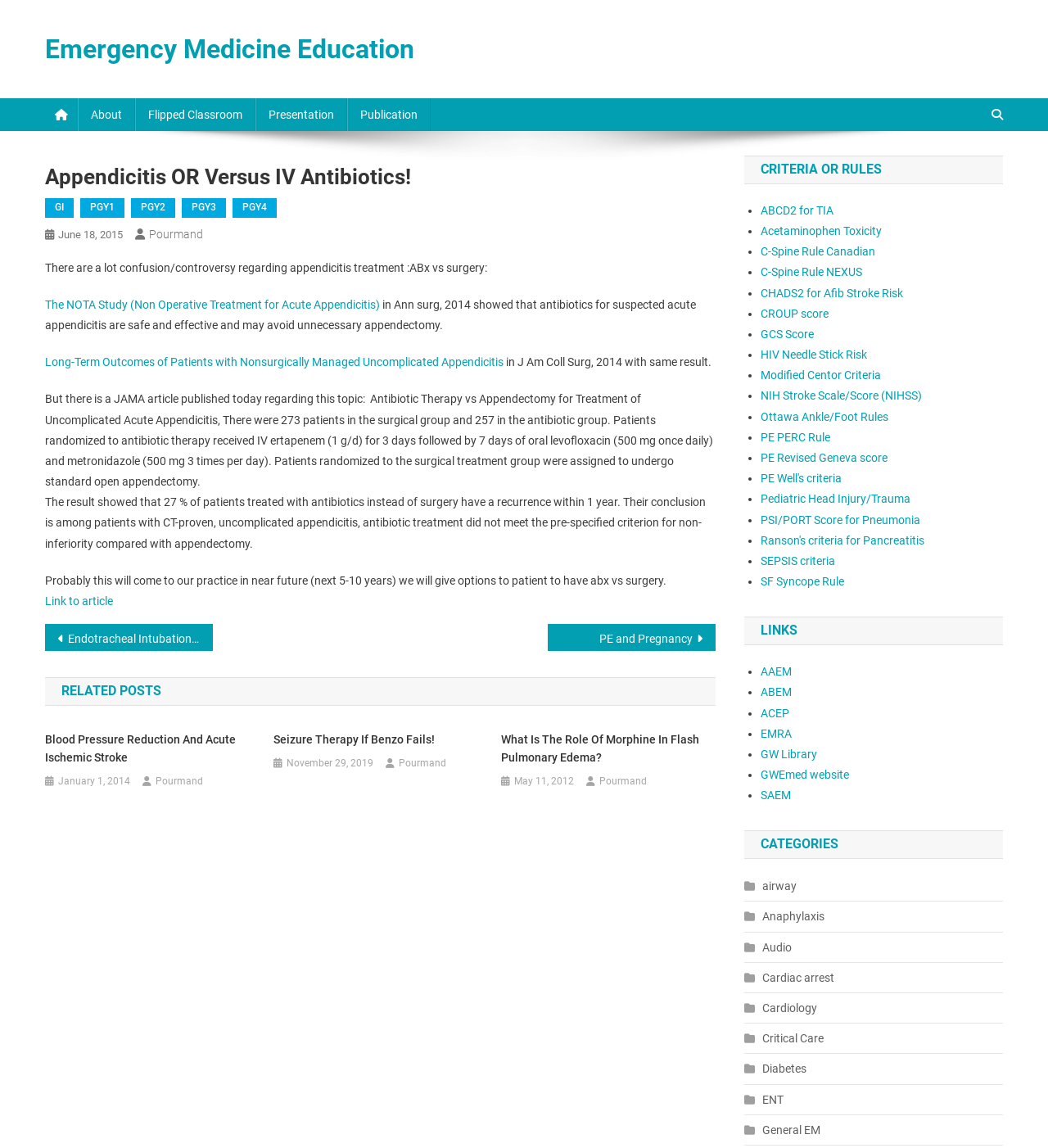Identify the coordinates of the bounding box for the element that must be clicked to accomplish the instruction: "Click on the 'About' link".

[0.074, 0.086, 0.129, 0.114]